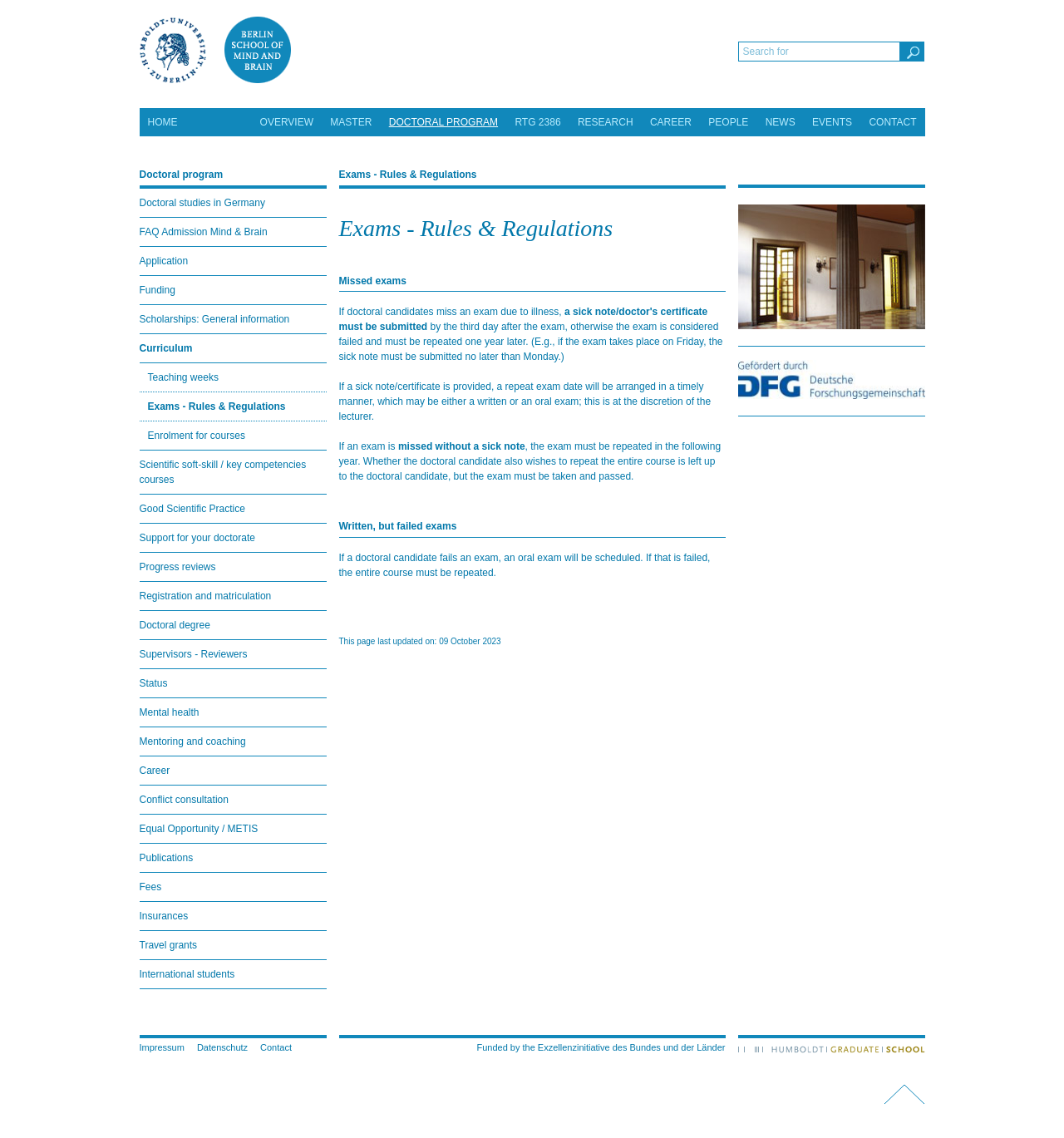How many links are there in the navigation menu?
Using the image, respond with a single word or phrase.

11